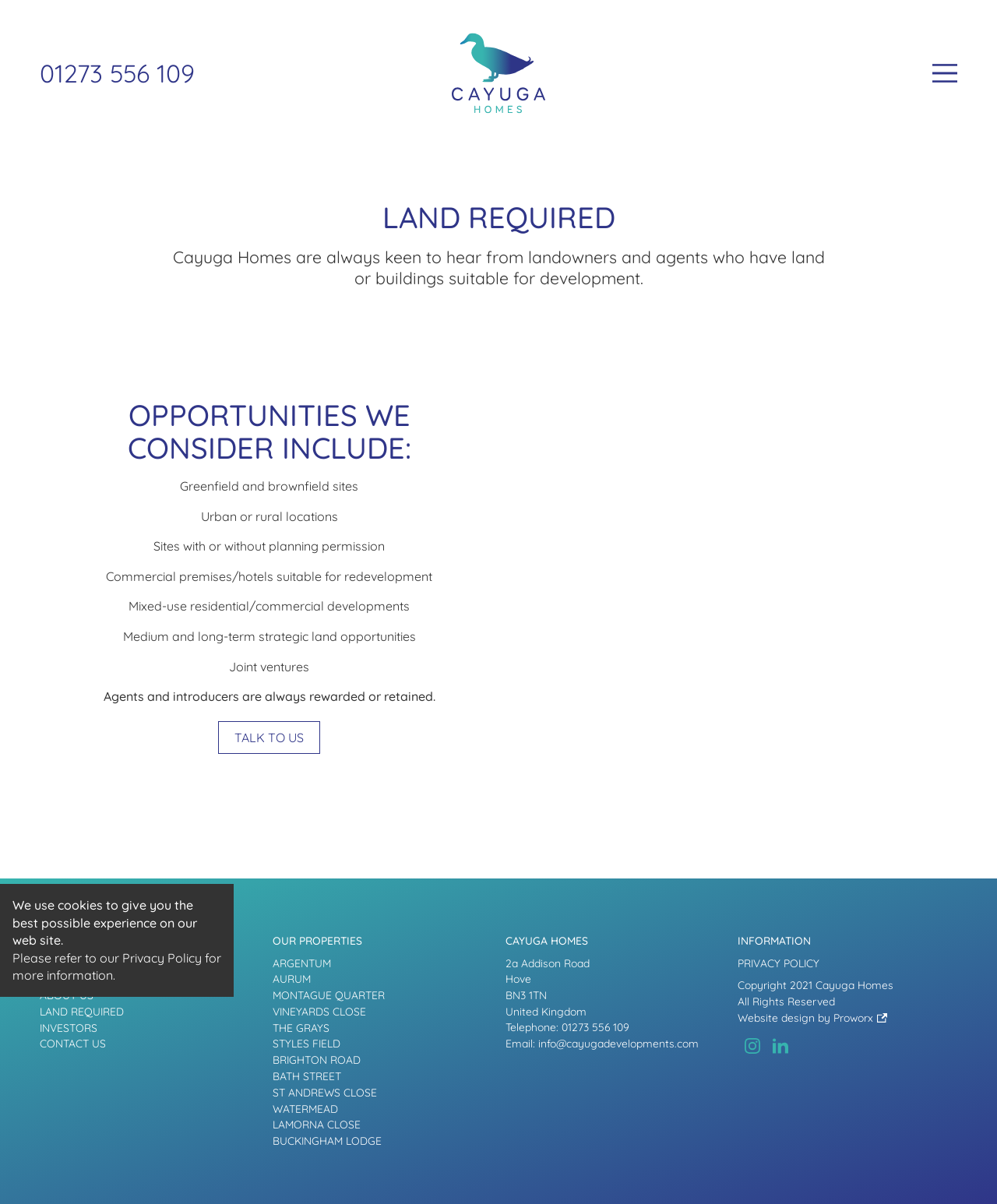Provide the bounding box coordinates for the specified HTML element described in this description: "Menu". The coordinates should be four float numbers ranging from 0 to 1, in the format [left, top, right, bottom].

[0.935, 0.05, 0.96, 0.071]